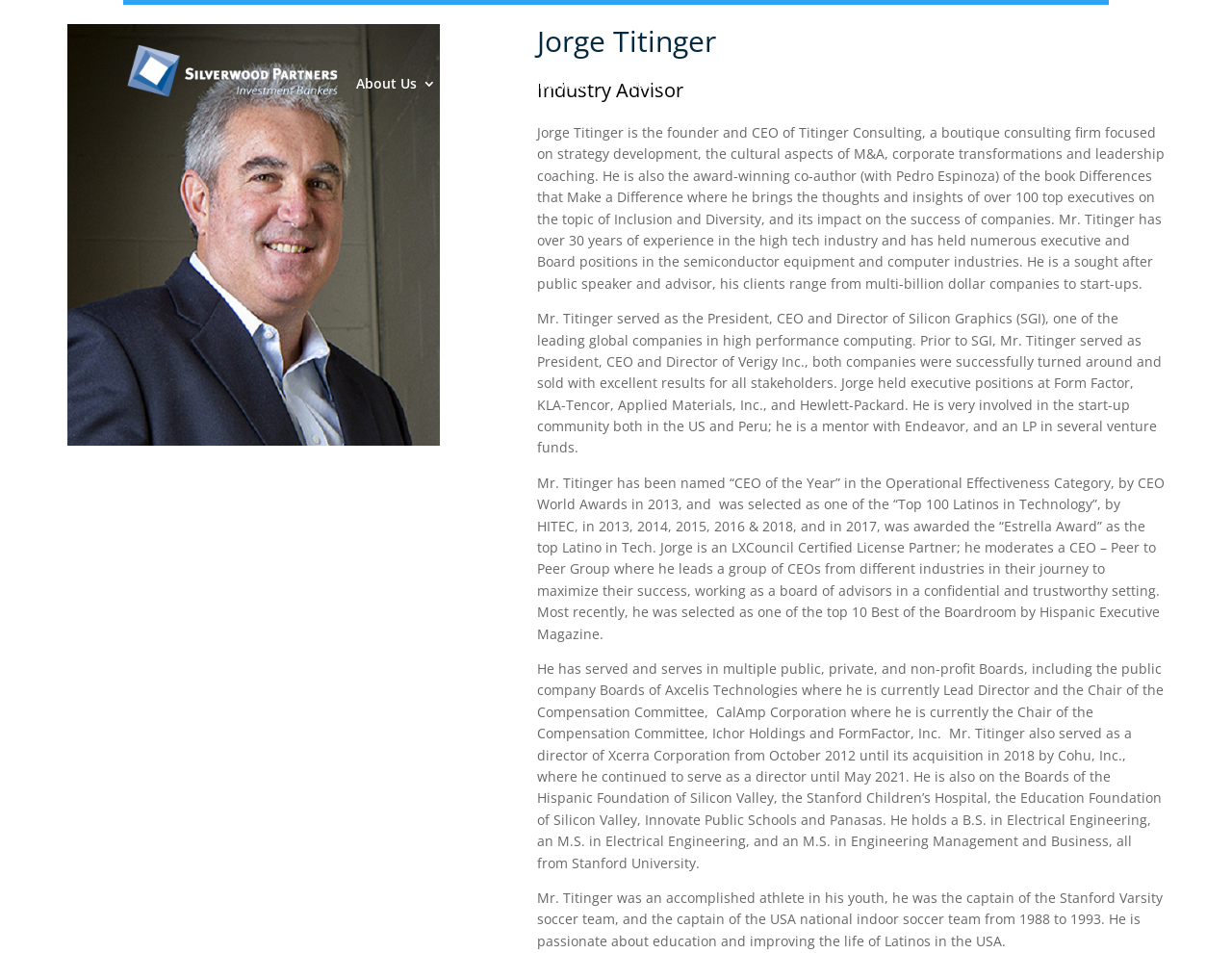Determine the coordinates of the bounding box that should be clicked to complete the instruction: "Search for something". The coordinates should be represented by four float numbers between 0 and 1: [left, top, right, bottom].

[0.157, 0.004, 0.877, 0.006]